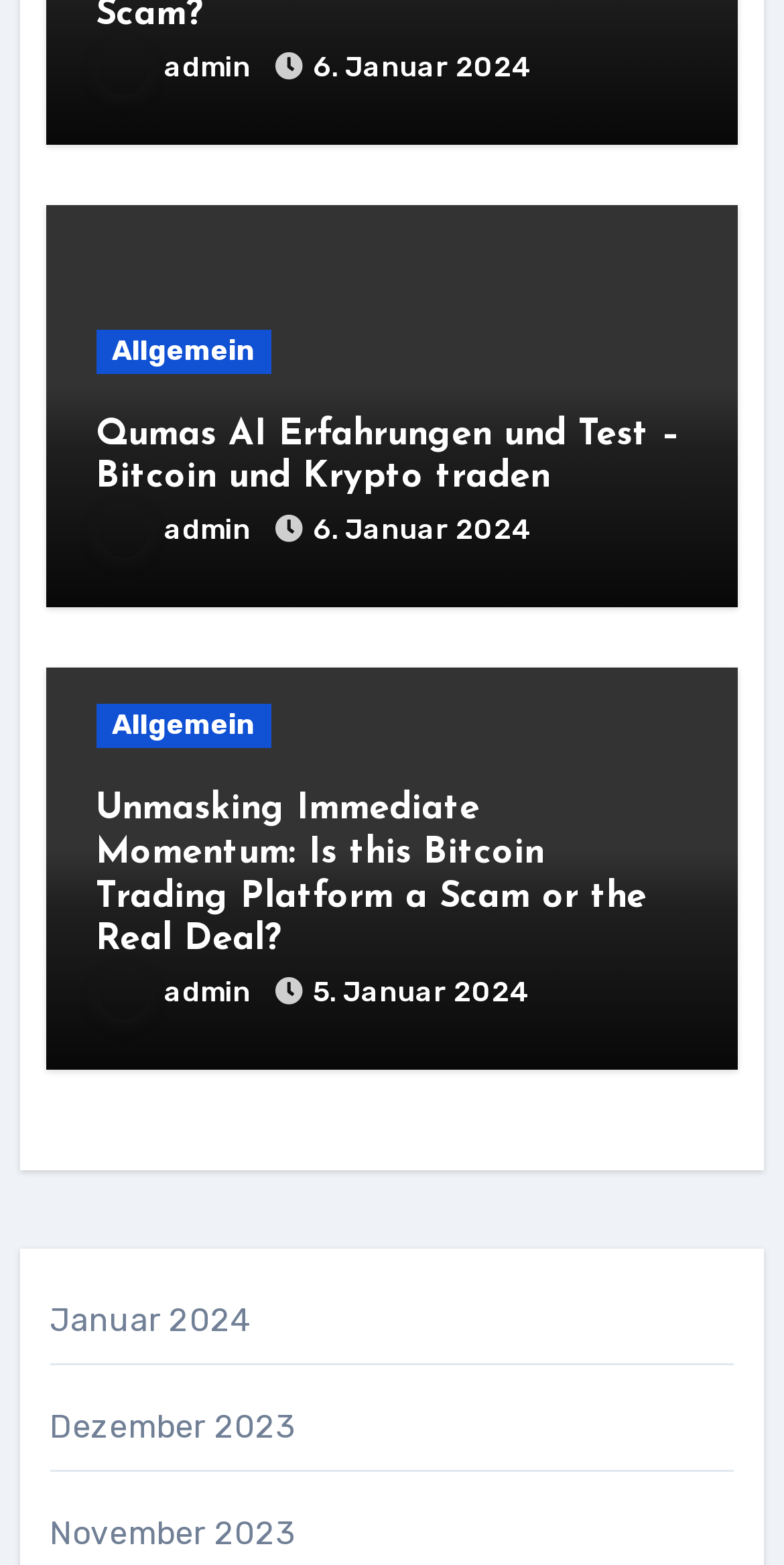How many months are listed in the archive?
Ensure your answer is thorough and detailed.

I looked at the links at the bottom of the webpage and found that there are three months listed: 'Januar 2024', 'Dezember 2023', and 'November 2023'.